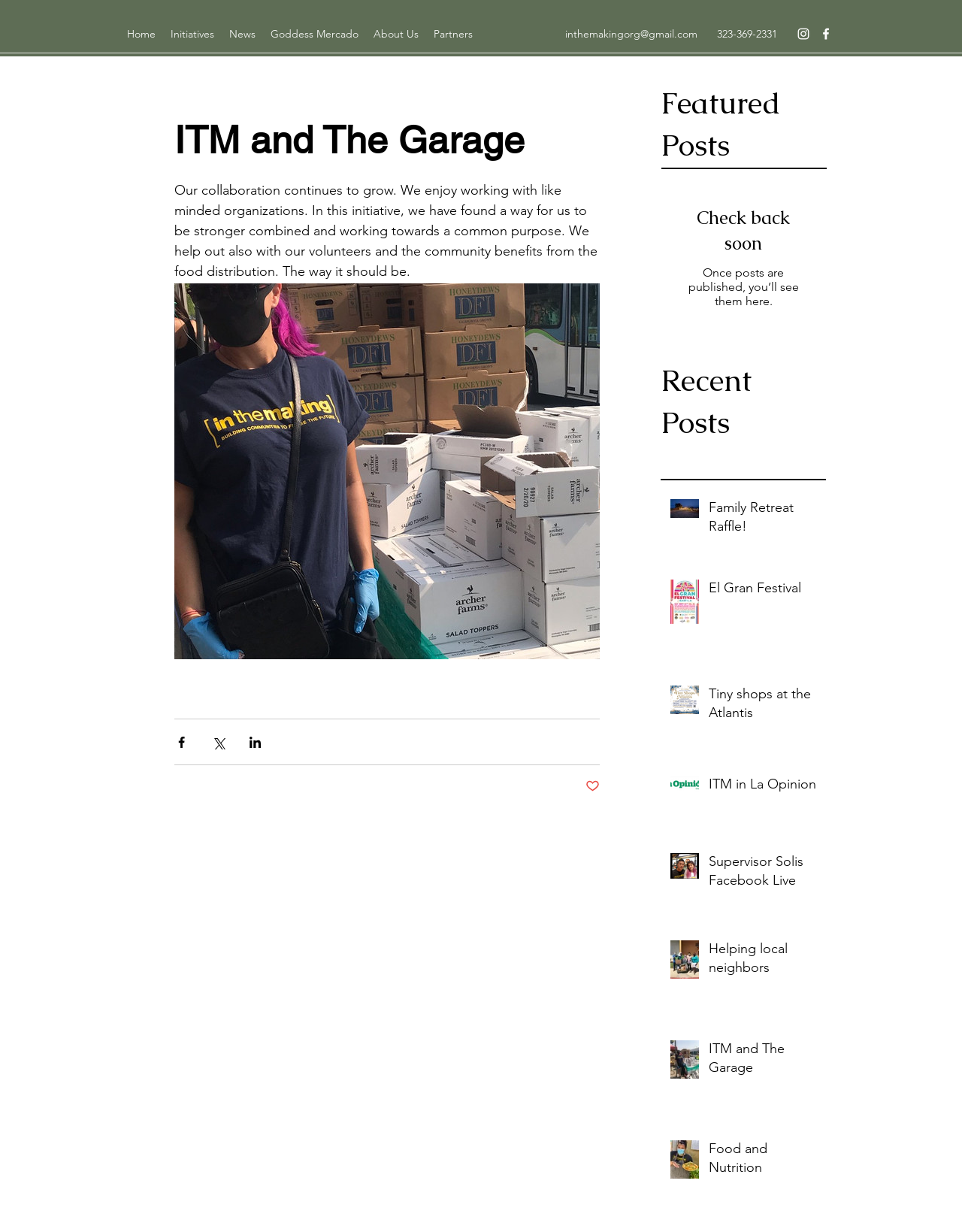Please locate the bounding box coordinates of the region I need to click to follow this instruction: "Visit the Home page".

[0.124, 0.018, 0.17, 0.037]